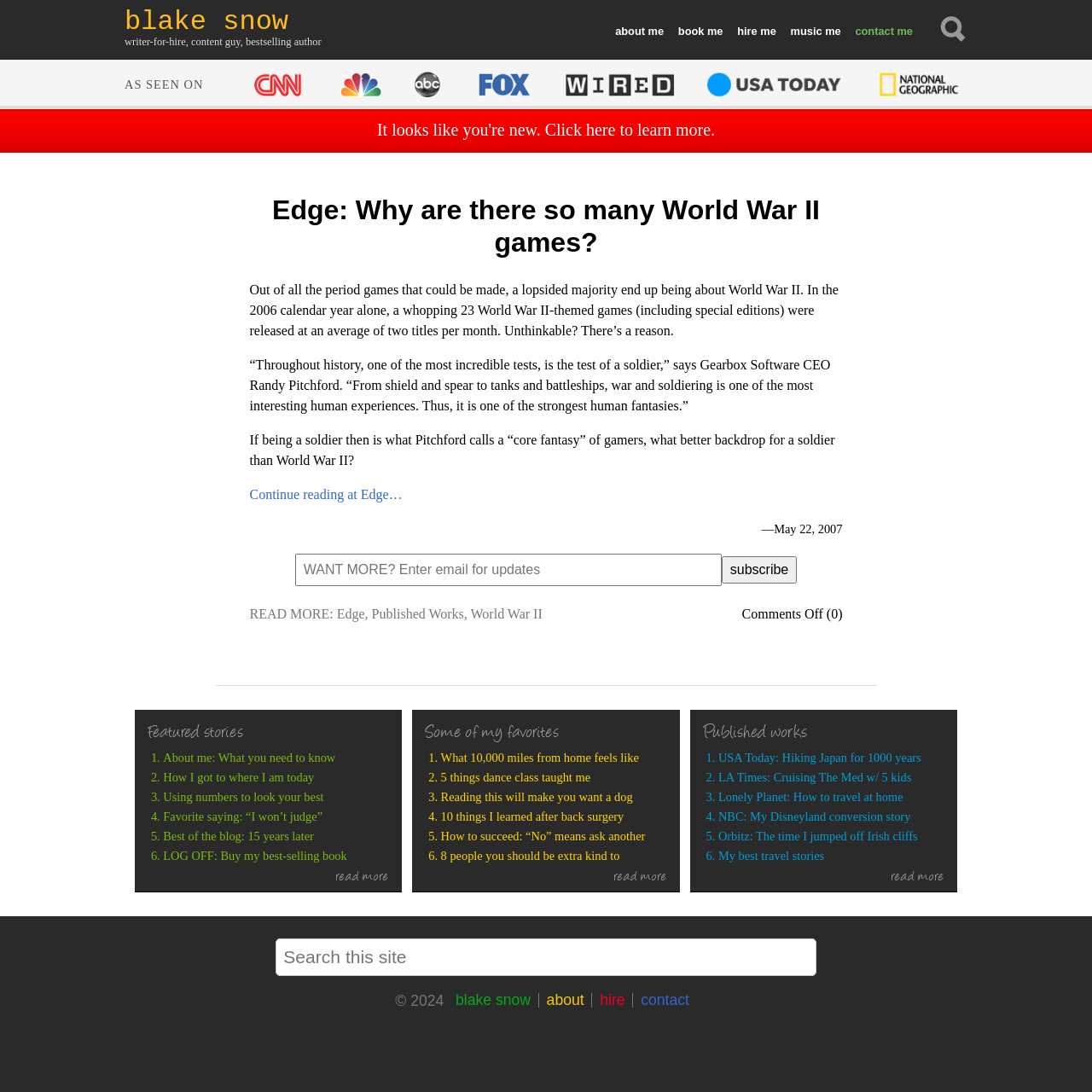Locate the bounding box of the UI element based on this description: "Favorite saying: “I won’t judge”". Provide four float numbers between 0 and 1 as [left, top, right, bottom].

[0.149, 0.742, 0.356, 0.755]